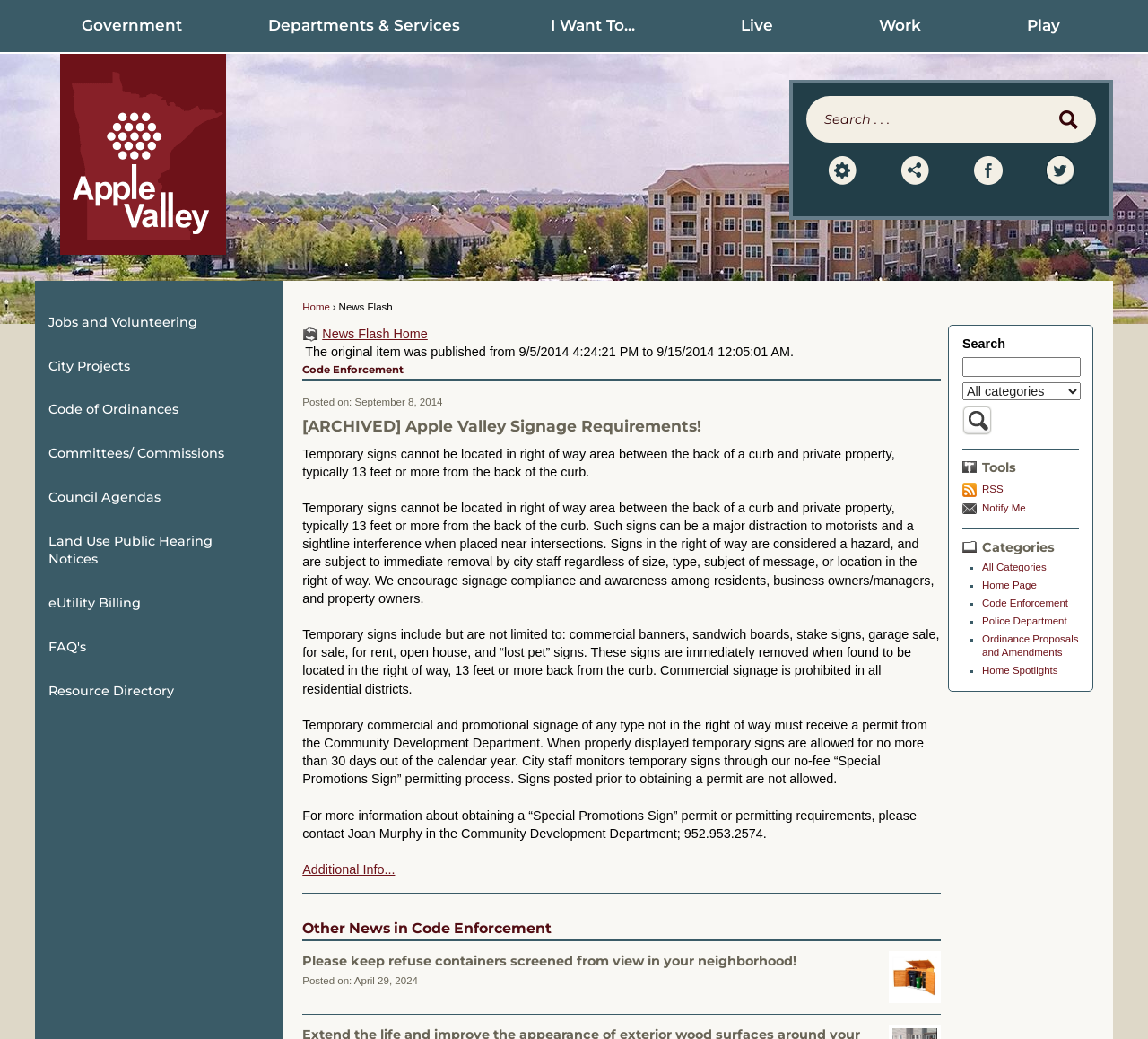Please reply to the following question with a single word or a short phrase:
What is the purpose of the 'Search' region?

To search the website